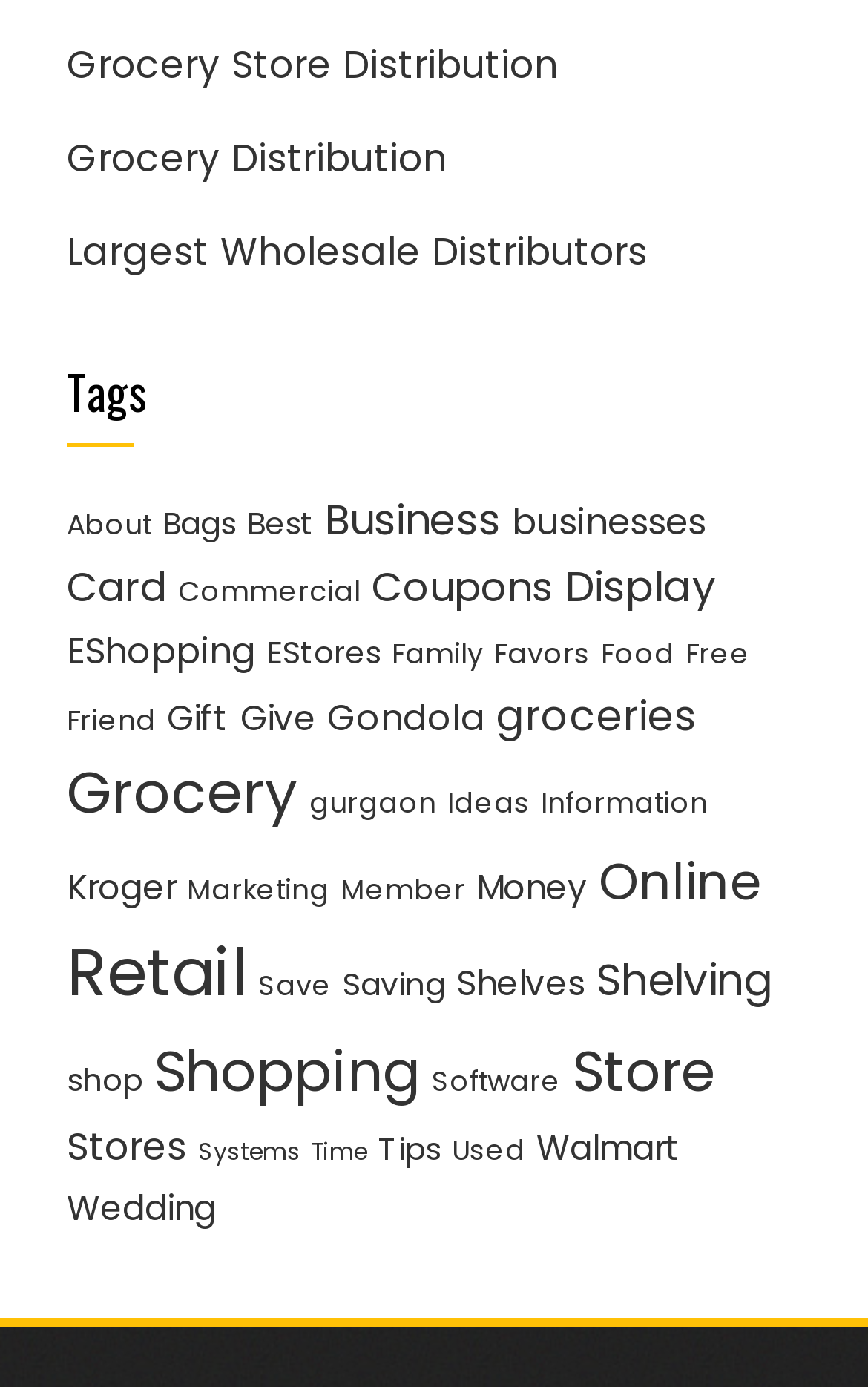Find the bounding box coordinates of the clickable area required to complete the following action: "Learn about 'Retail'".

[0.077, 0.668, 0.285, 0.734]